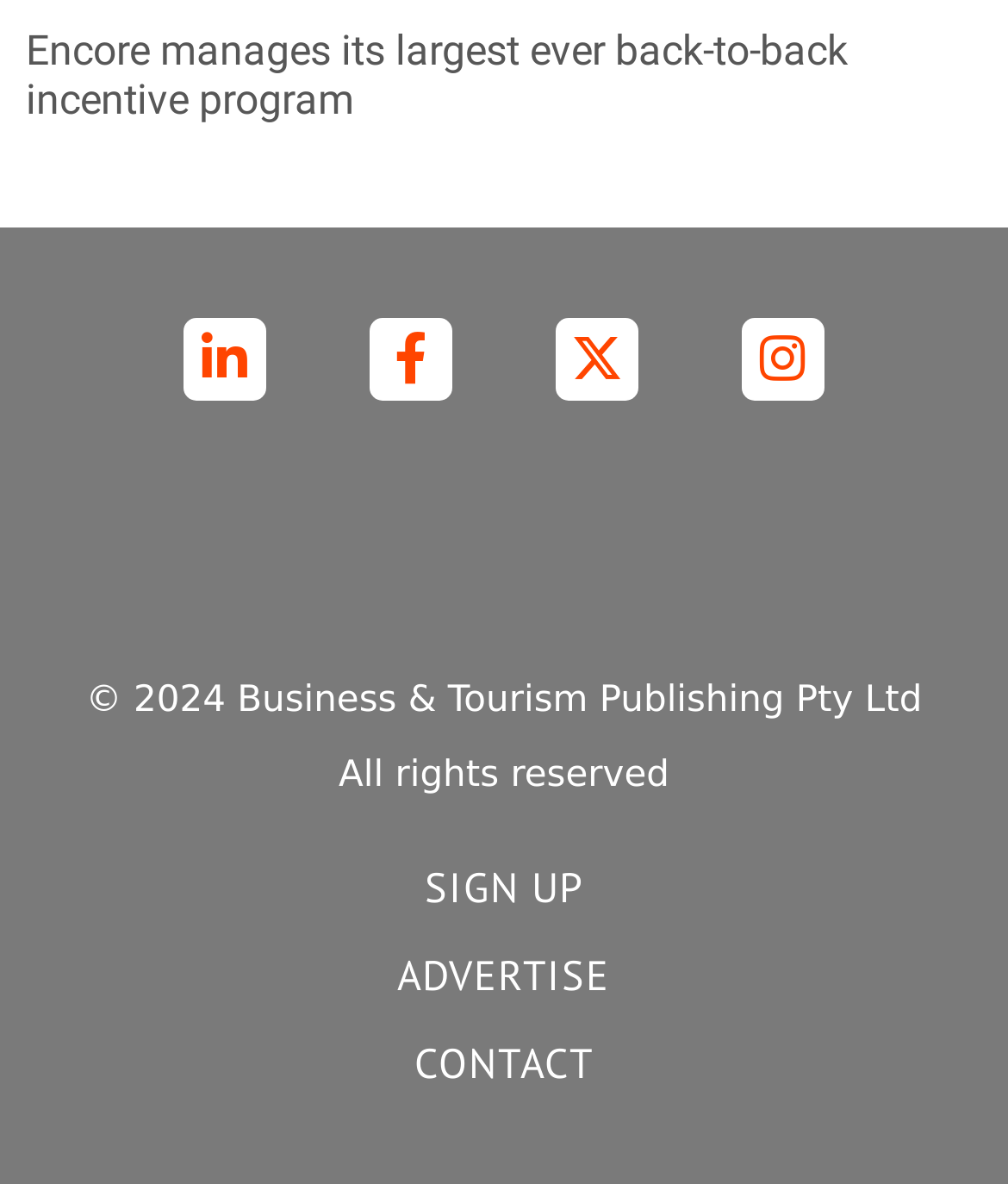Specify the bounding box coordinates of the area that needs to be clicked to achieve the following instruction: "Advertise on the website".

[0.077, 0.798, 0.923, 0.85]